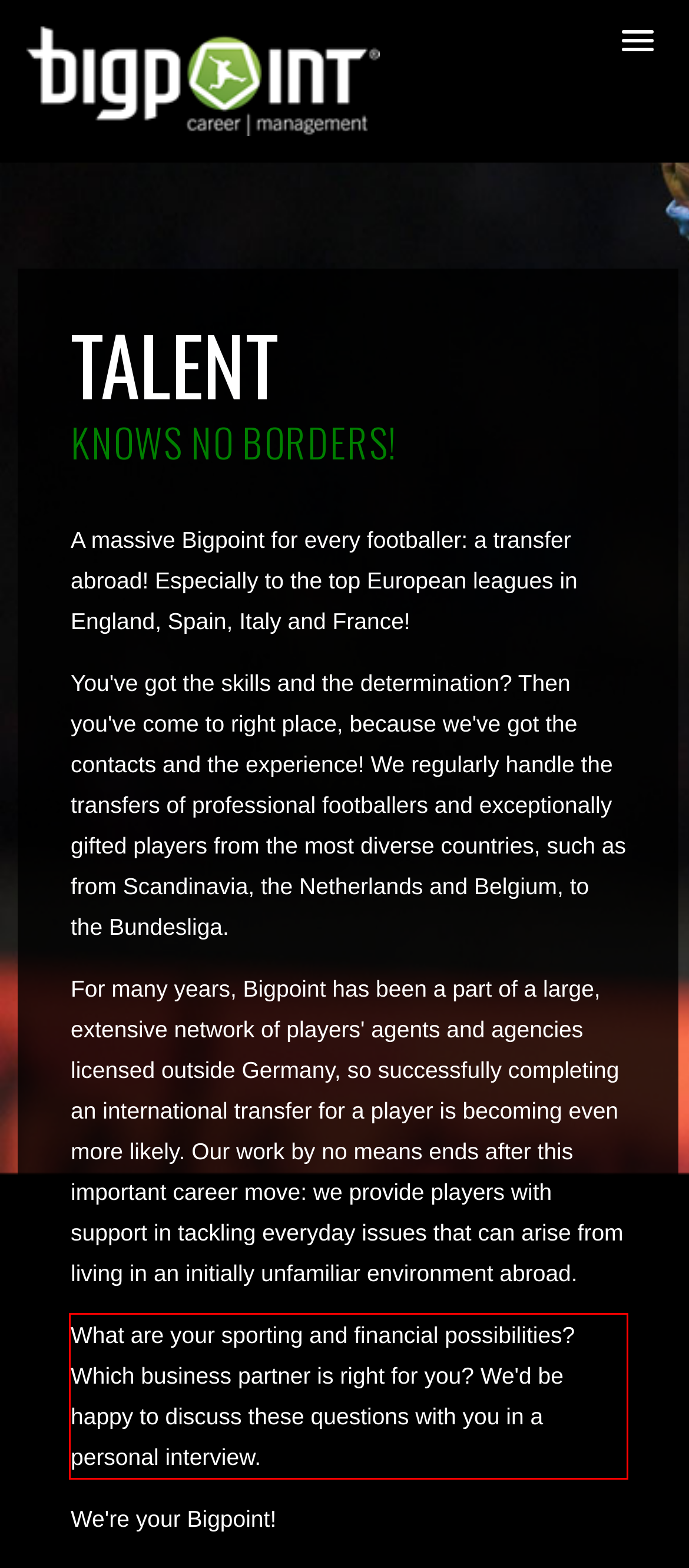With the given screenshot of a webpage, locate the red rectangle bounding box and extract the text content using OCR.

What are your sporting and financial possibilities? Which business partner is right for you? We'd be happy to discuss these questions with you in a personal interview.